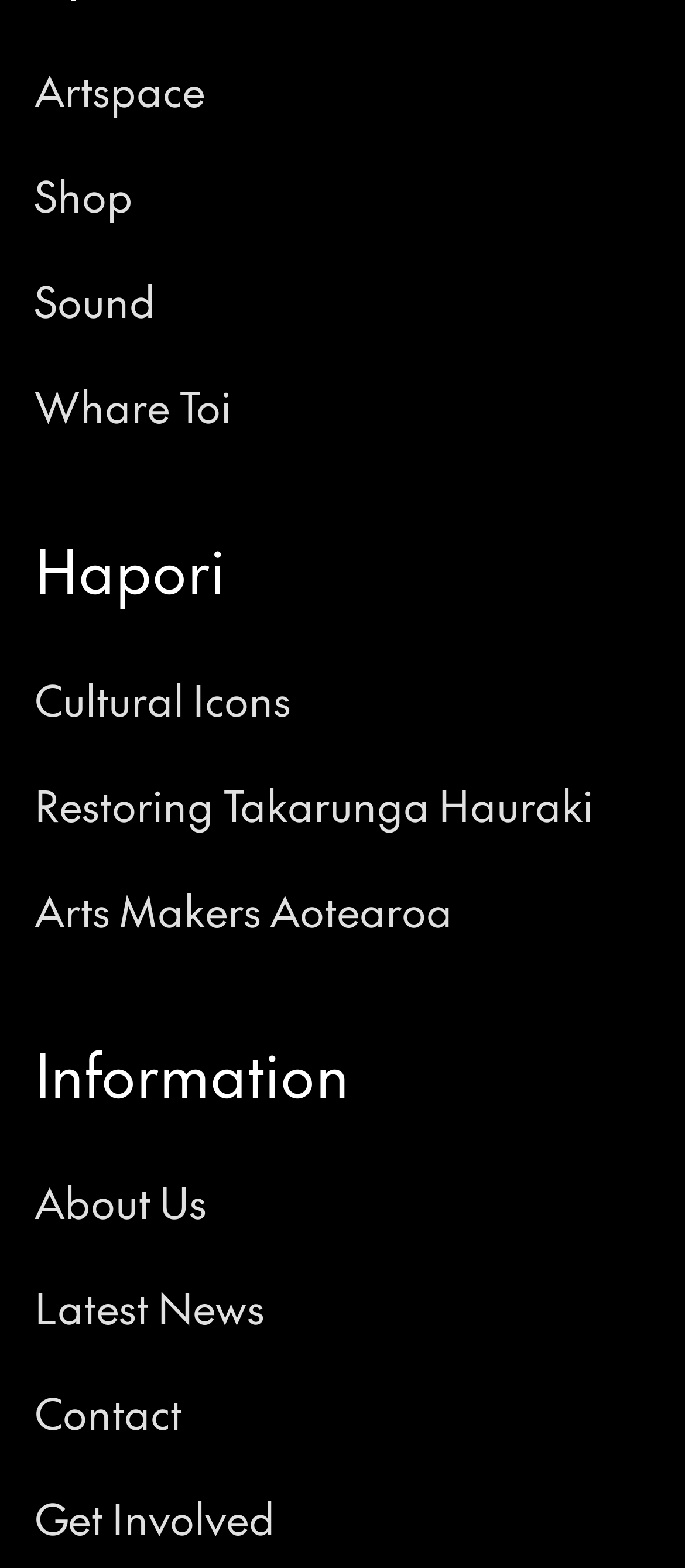Show the bounding box coordinates of the region that should be clicked to follow the instruction: "read about Restoring Takarunga Hauraki."

[0.05, 0.494, 0.865, 0.532]